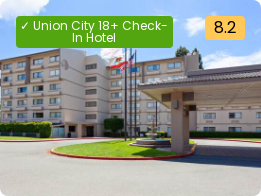What is the rating of the hotel?
Please respond to the question thoroughly and include all relevant details.

The hotel boasts a commendable rating of 8.2, reflecting its quality services and amenities, which indicates that the hotel has a high rating.